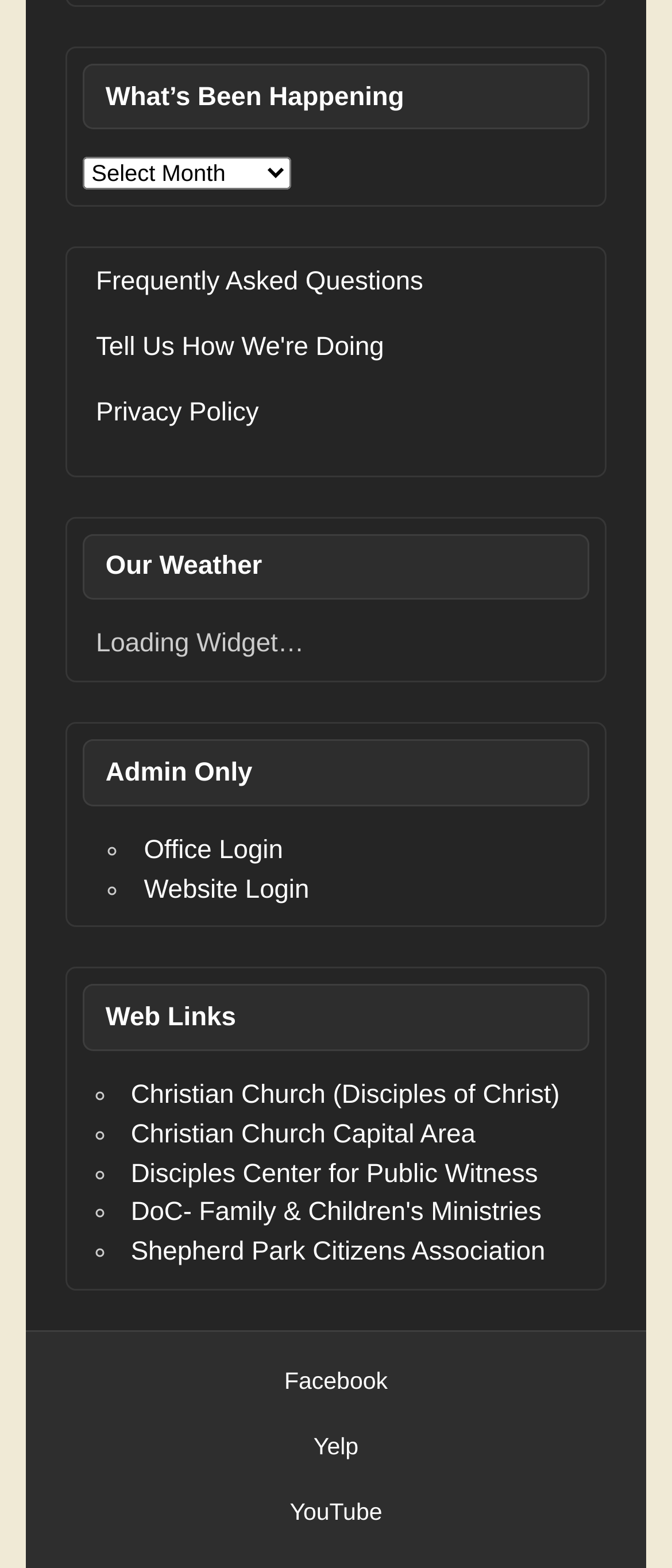Can you show the bounding box coordinates of the region to click on to complete the task described in the instruction: "Select an option from the What’s Been Happening dropdown"?

[0.123, 0.1, 0.434, 0.121]